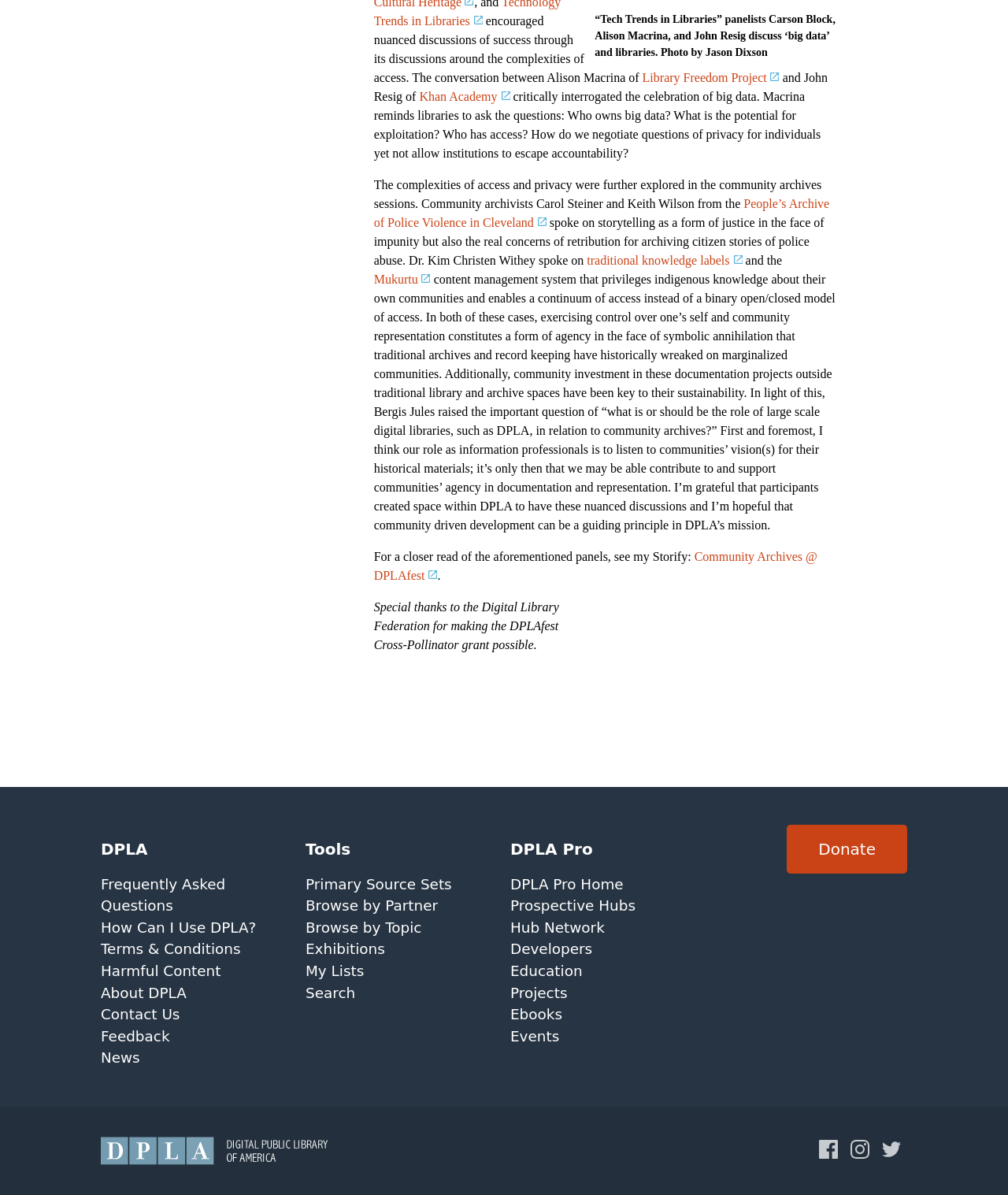Please find the bounding box for the UI element described by: "DPLA Pro Home".

[0.506, 0.733, 0.619, 0.747]